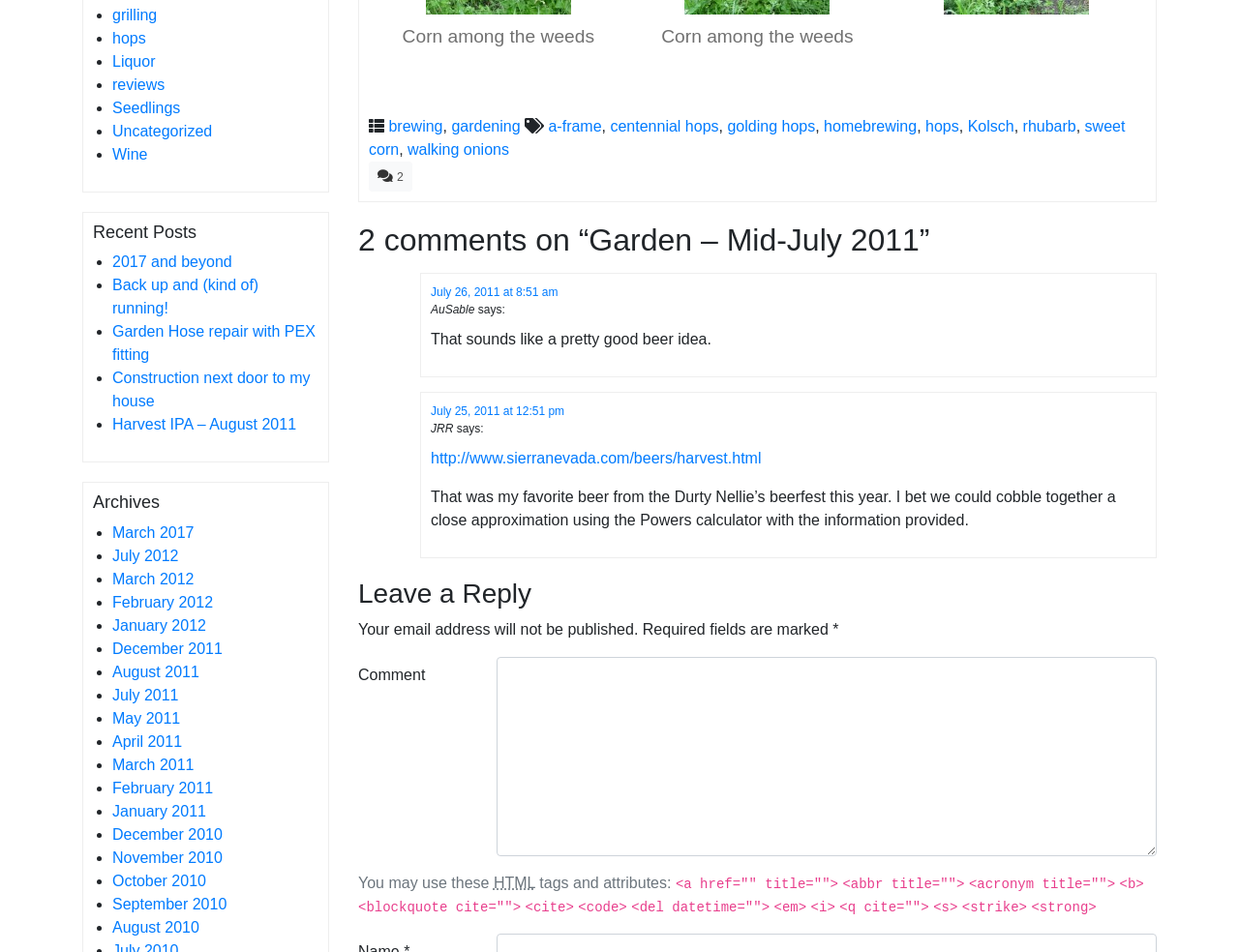How many links are there in the 'Archives' section?
Please interpret the details in the image and answer the question thoroughly.

The 'Archives' section contains links to monthly archives, and there are 14 links listed, from 'March 2017' to 'August 2010'.